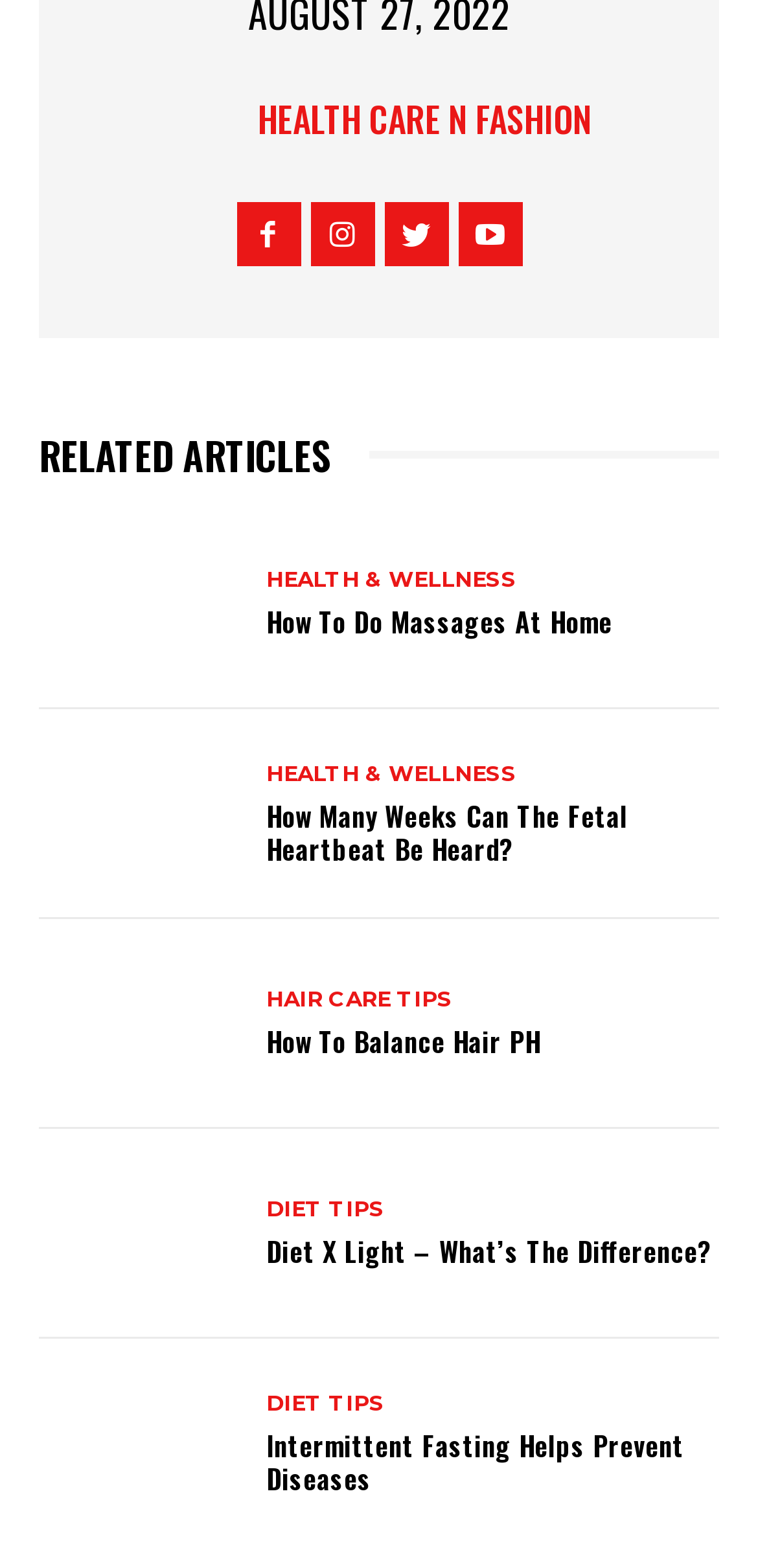Specify the bounding box coordinates of the area that needs to be clicked to achieve the following instruction: "Click on 'Health Care N Fashion'".

[0.212, 0.051, 0.34, 0.101]